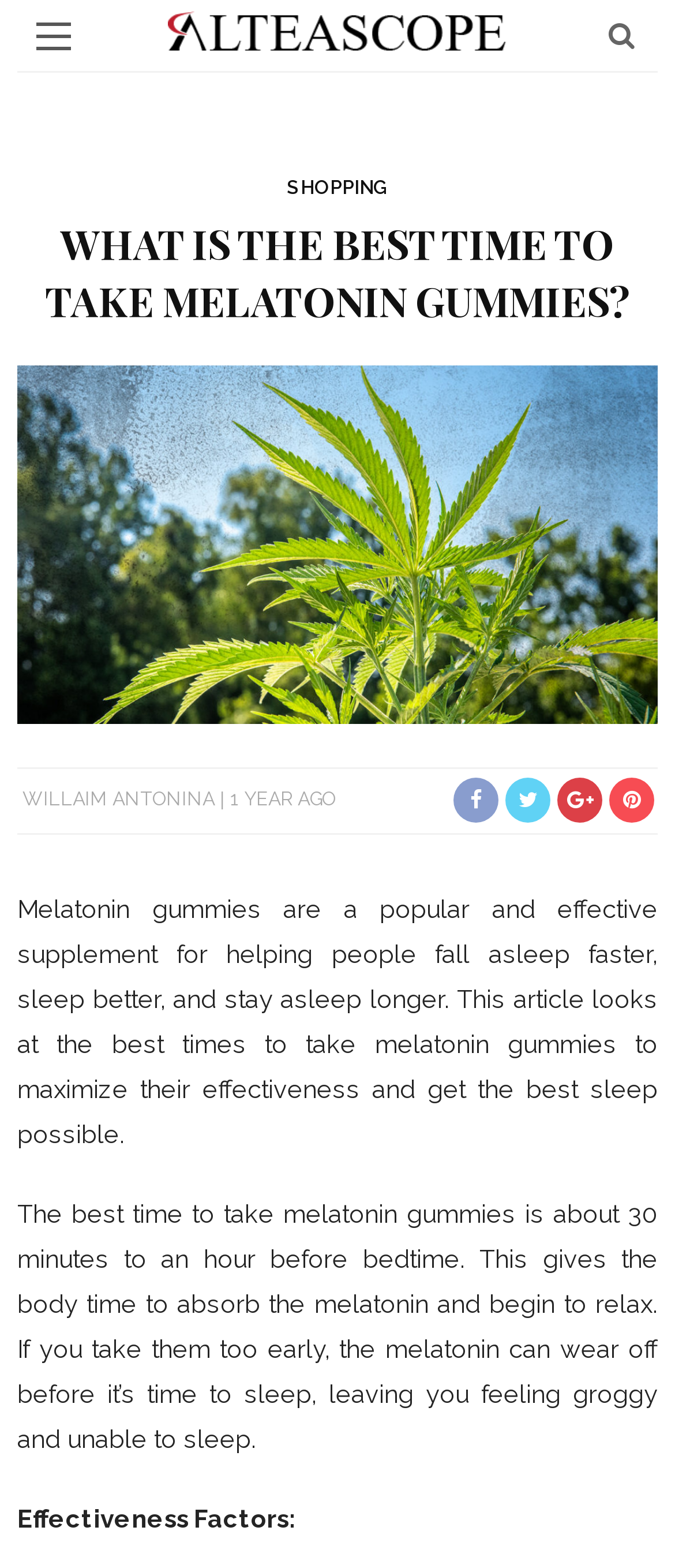Locate the bounding box of the UI element based on this description: "title="search"". Provide four float numbers between 0 and 1 as [left, top, right, bottom].

[0.901, 0.012, 0.94, 0.033]